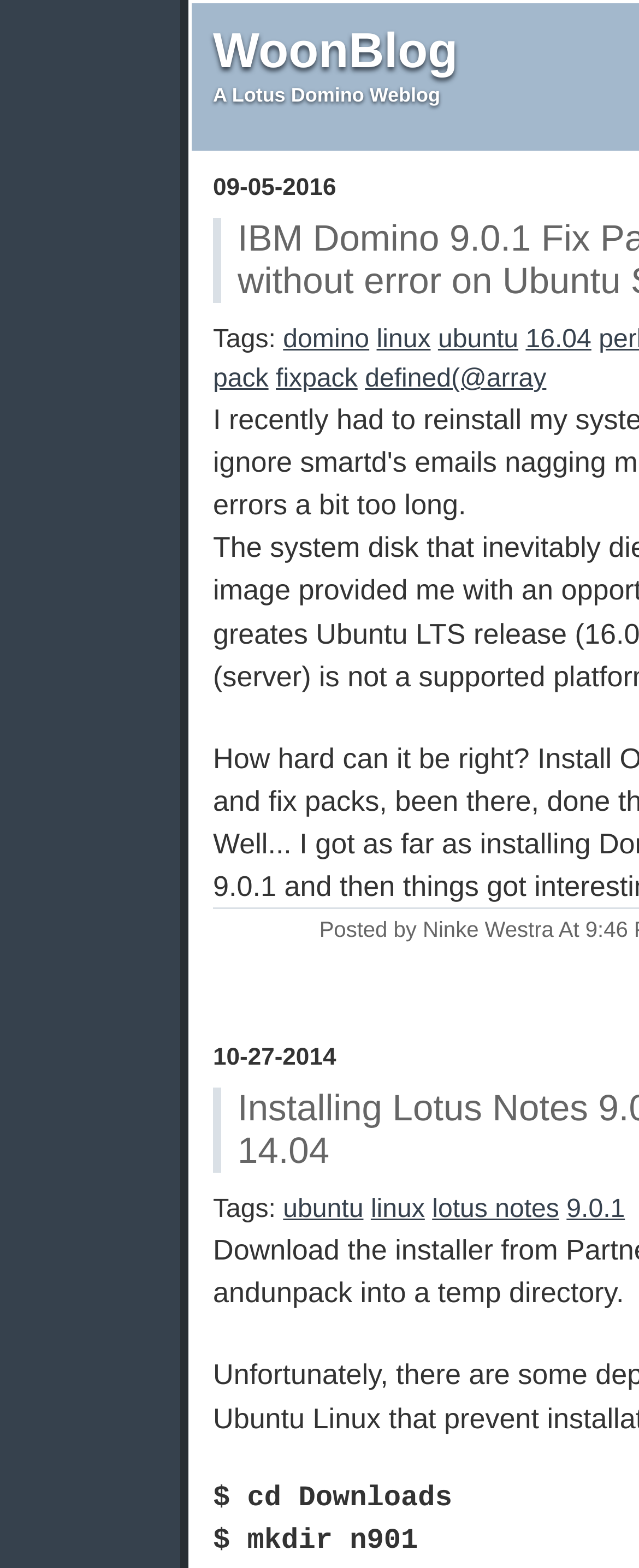Please specify the bounding box coordinates of the element that should be clicked to execute the given instruction: 'check the lotus notes 9.0.1 page'. Ensure the coordinates are four float numbers between 0 and 1, expressed as [left, top, right, bottom].

[0.676, 0.762, 0.875, 0.78]